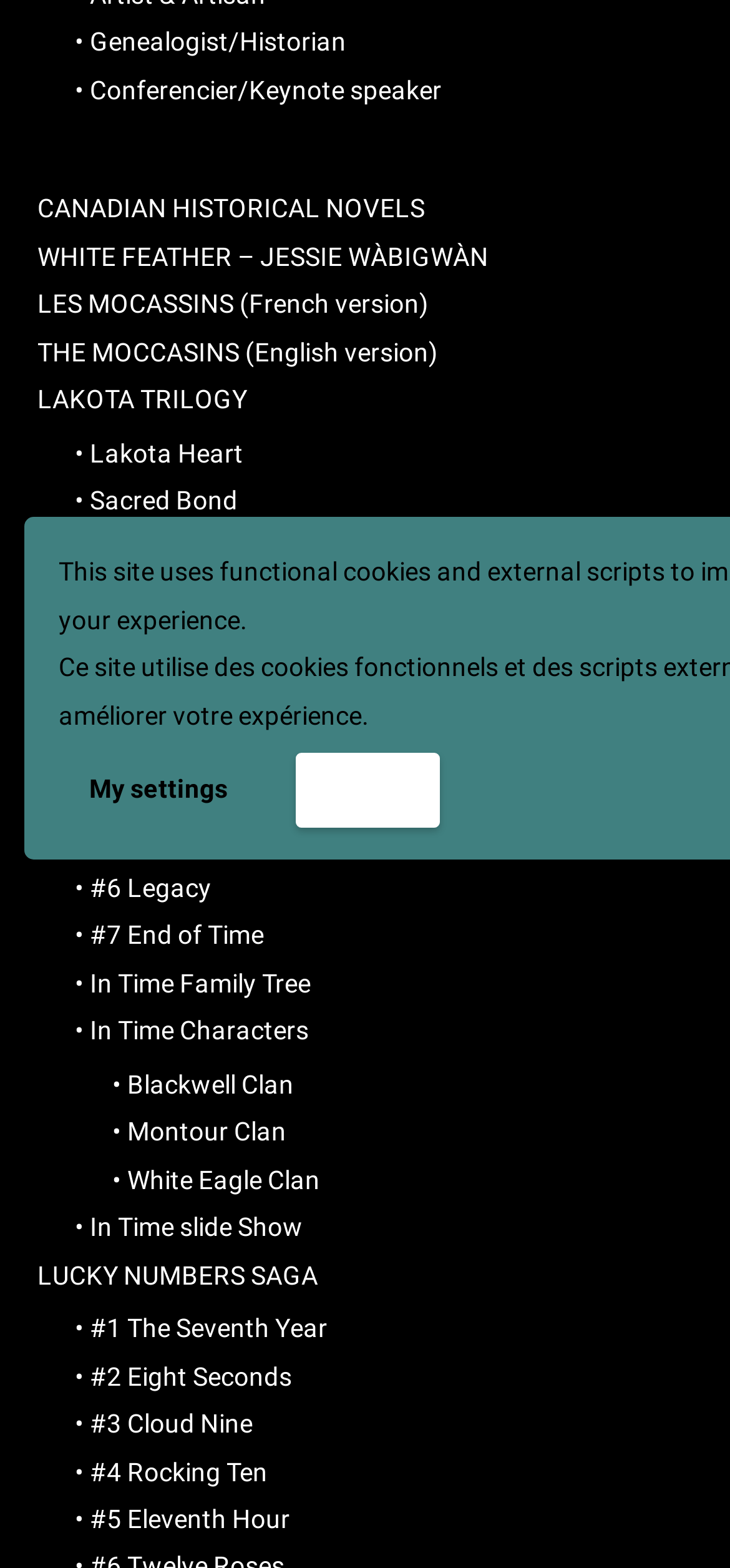Find the coordinates for the bounding box of the element with this description: "Accept".

[0.405, 0.48, 0.602, 0.528]